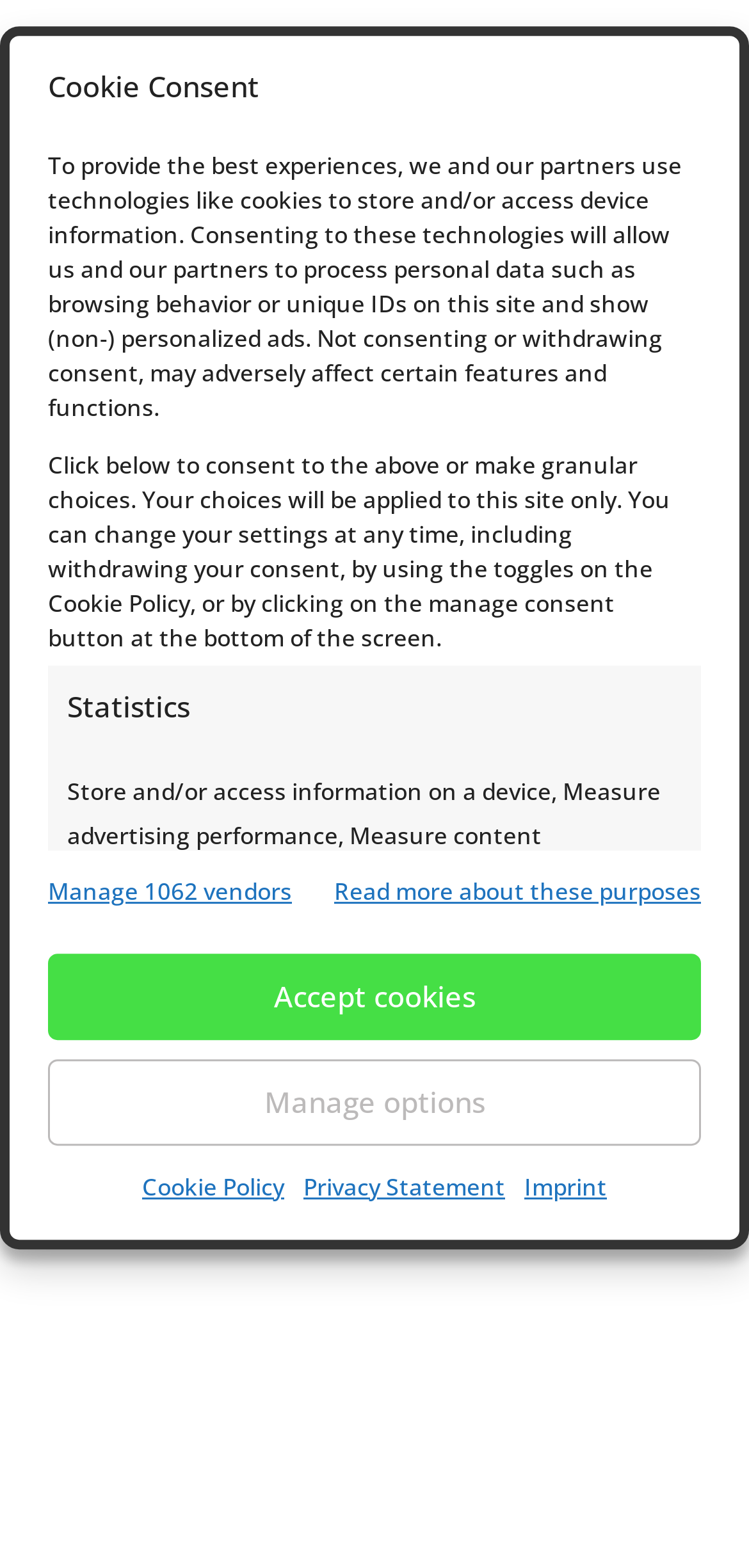Generate the title text from the webpage.

PLANTS AND SHRUBS THAT THRIVE UNDER PINE TREES